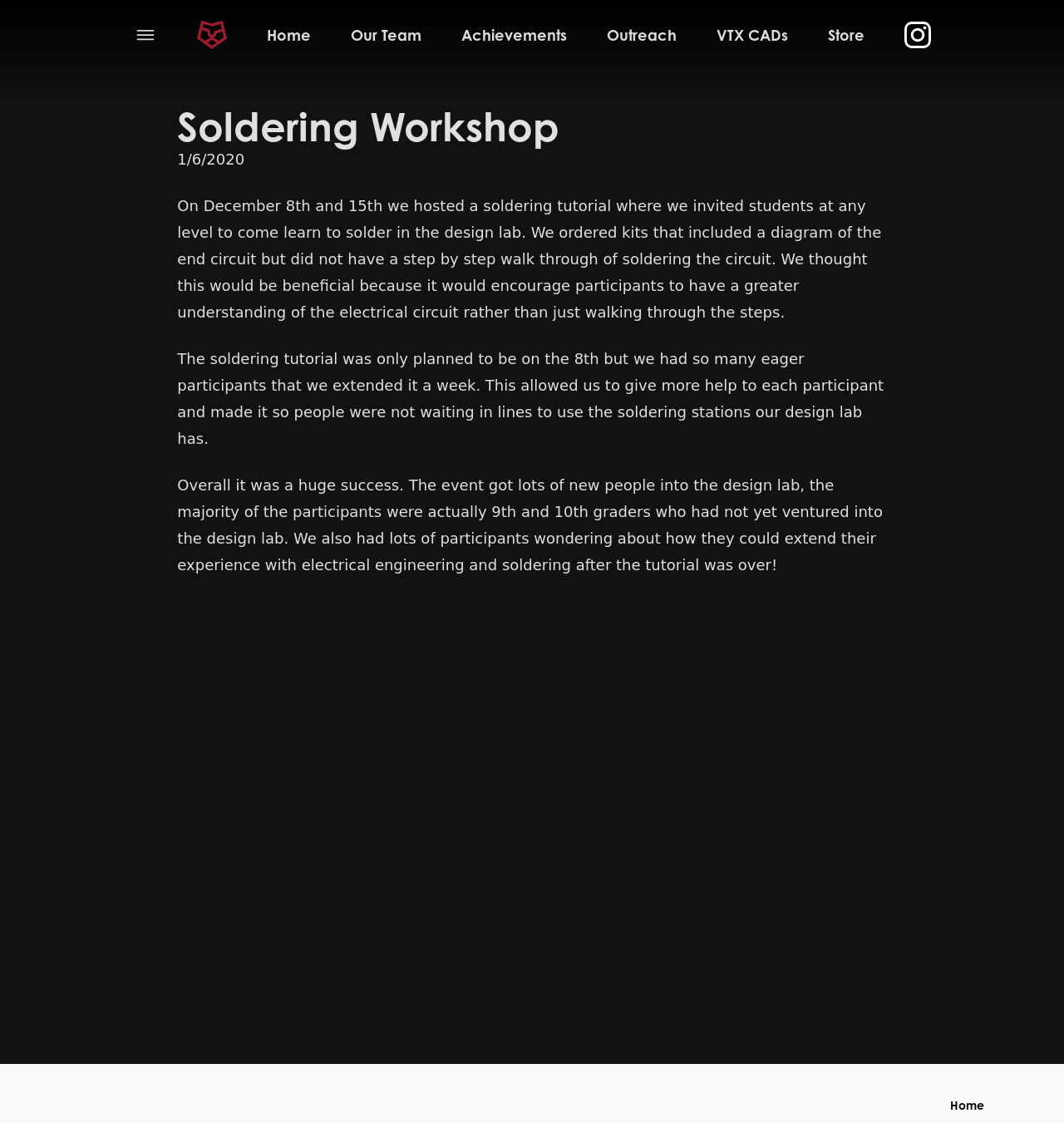Determine the bounding box coordinates of the clickable region to follow the instruction: "Go back to the home page".

[0.85, 0.977, 0.925, 0.992]